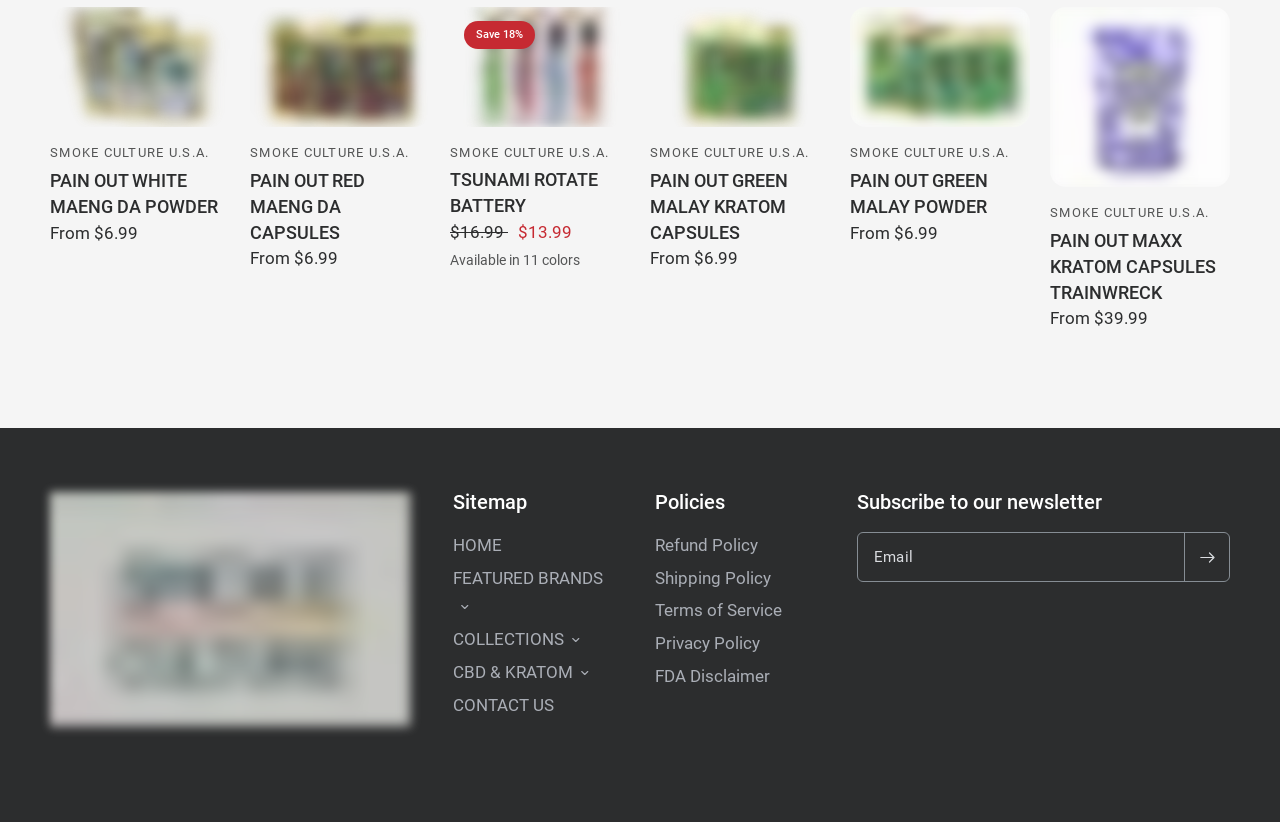Using the details in the image, give a detailed response to the question below:
How many products are displayed on this page?

I counted the number of product figures on the page, each containing an image and a link to the product. There are 8 such figures, indicating 8 products are displayed on this page.